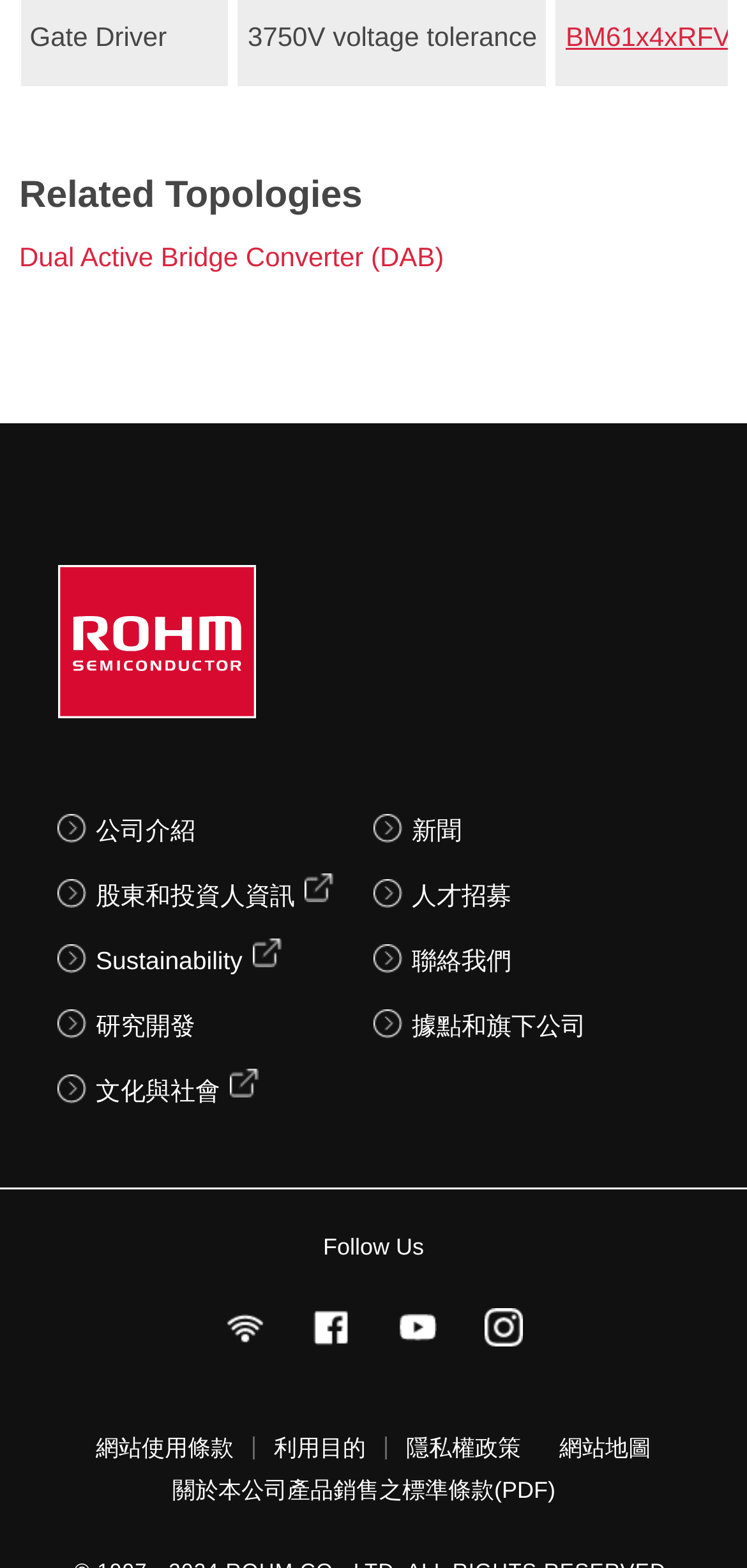Provide a brief response to the question below using a single word or phrase: 
What is the first link in the 'About Us' section?

公司介紹